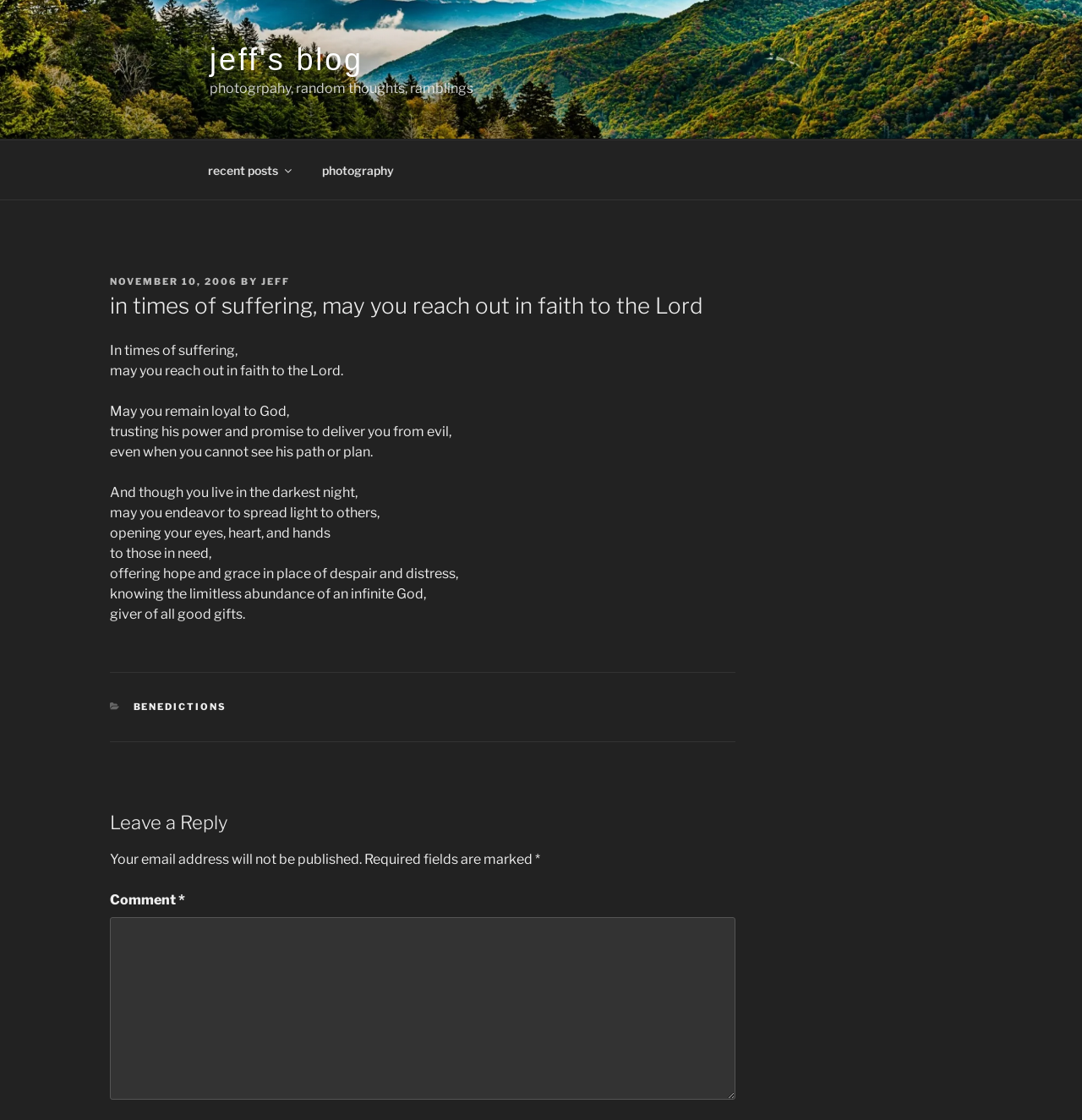What is the name of the blog?
Please respond to the question with as much detail as possible.

The name of the blog can be found in the top-left corner of the webpage, where it says 'in times of suffering, may you reach out in faith to the Lord – jeff's blog'. The link 'jeff's blog' is part of the root element, indicating that it is the title of the blog.